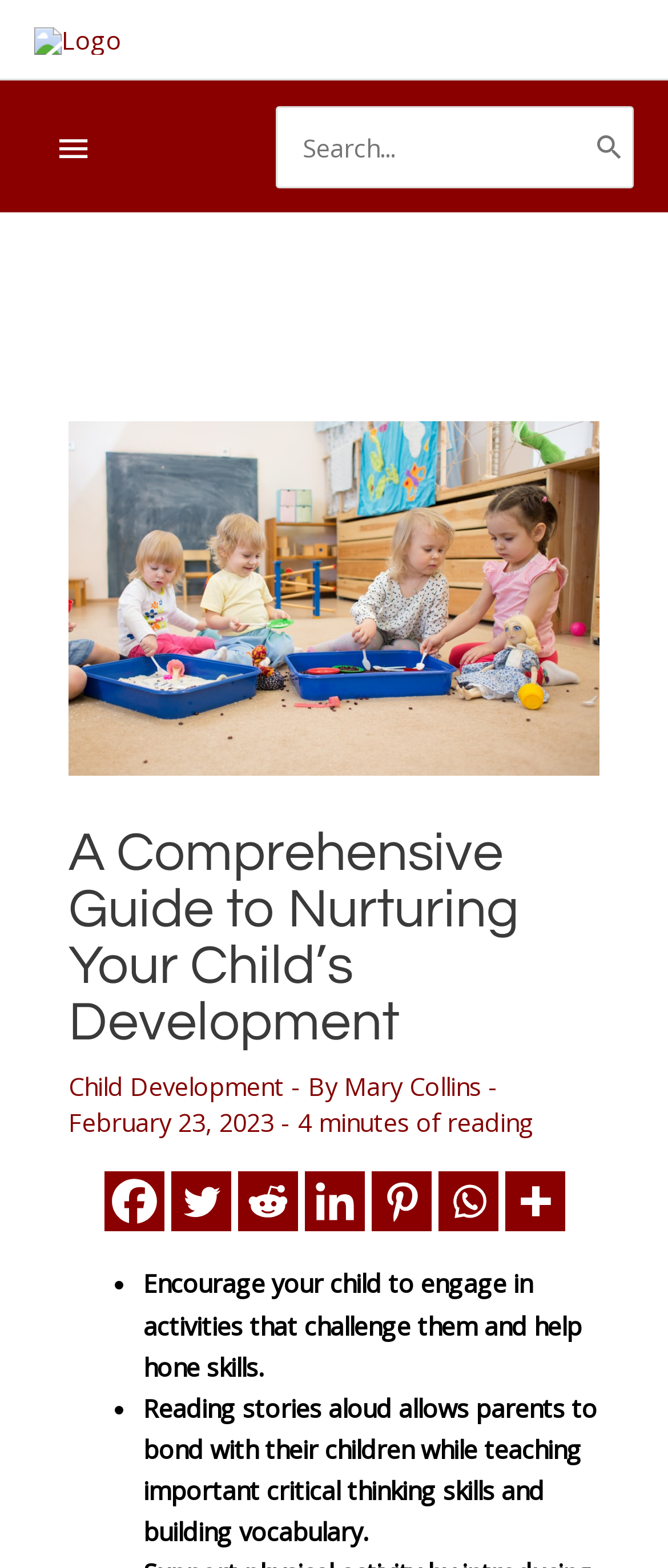Please identify the bounding box coordinates of the element on the webpage that should be clicked to follow this instruction: "Read the article about child development". The bounding box coordinates should be given as four float numbers between 0 and 1, formatted as [left, top, right, bottom].

[0.103, 0.682, 0.426, 0.703]